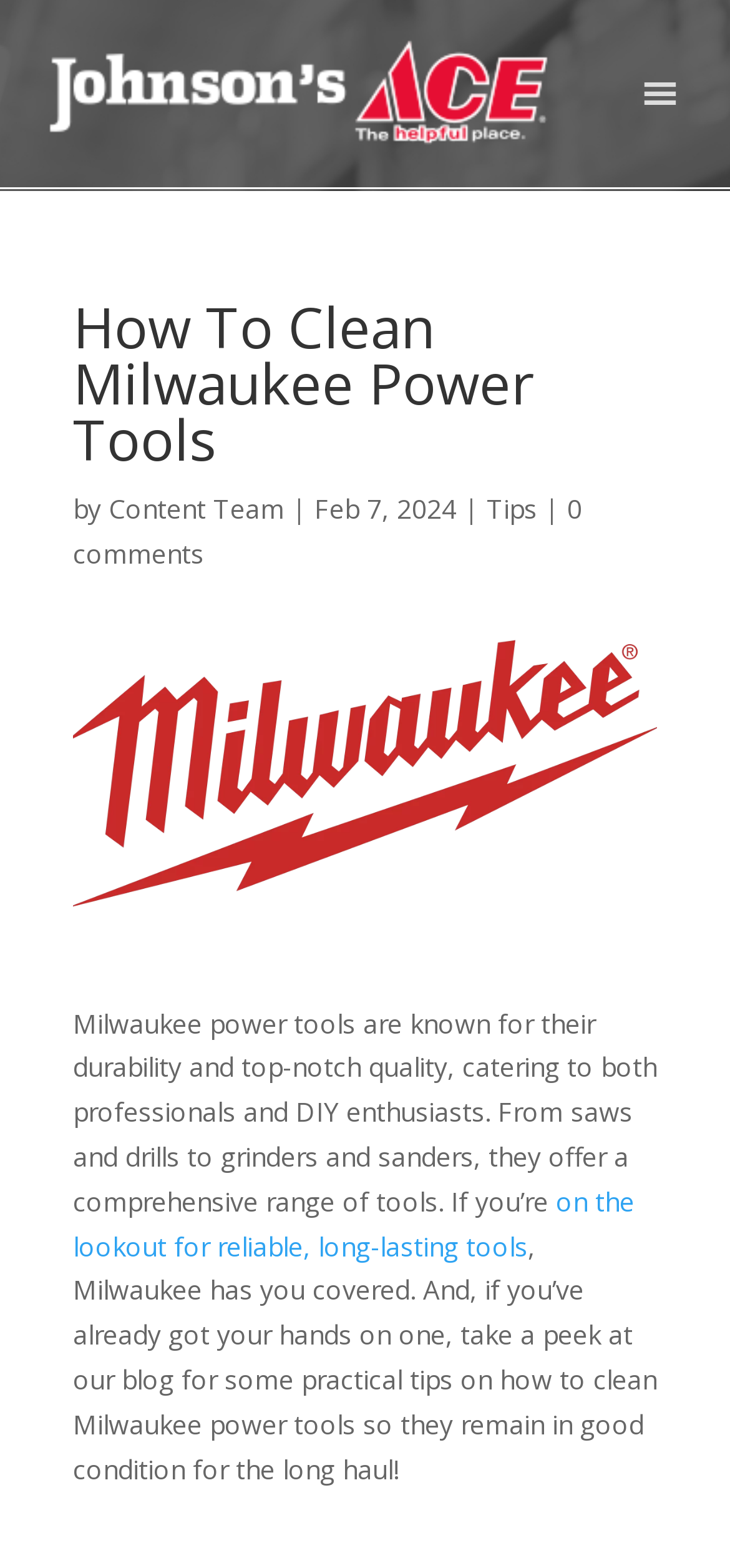Who is the target audience of the article?
Look at the image and construct a detailed response to the question.

The article is written for individuals who use Milwaukee power tools, including professionals who work with these tools regularly and DIY enthusiasts who use them for personal projects. The language and tone of the article suggest that it is intended for a wide range of users.